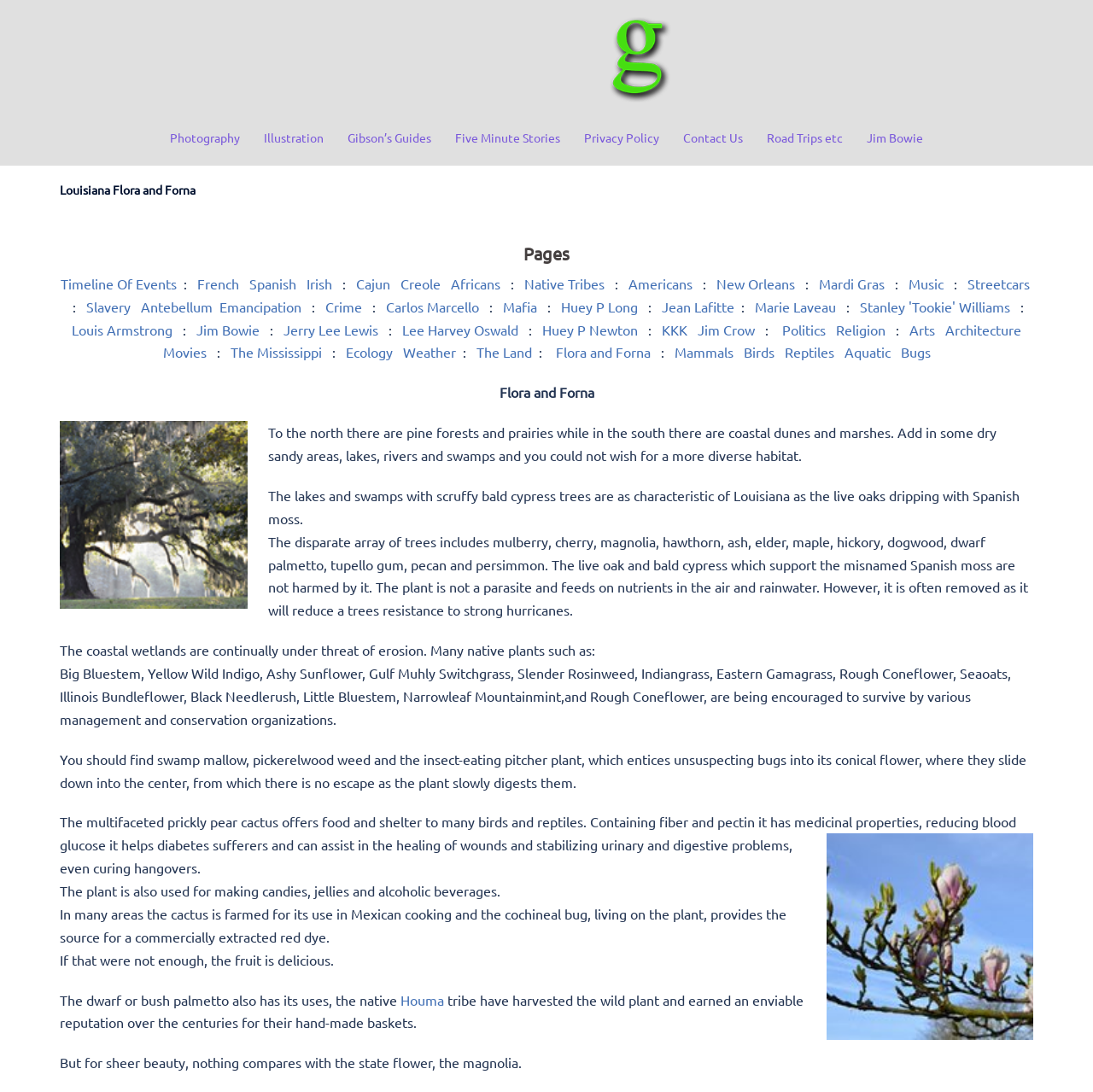What is the name of the guide?
From the screenshot, supply a one-word or short-phrase answer.

Gibson's Guide